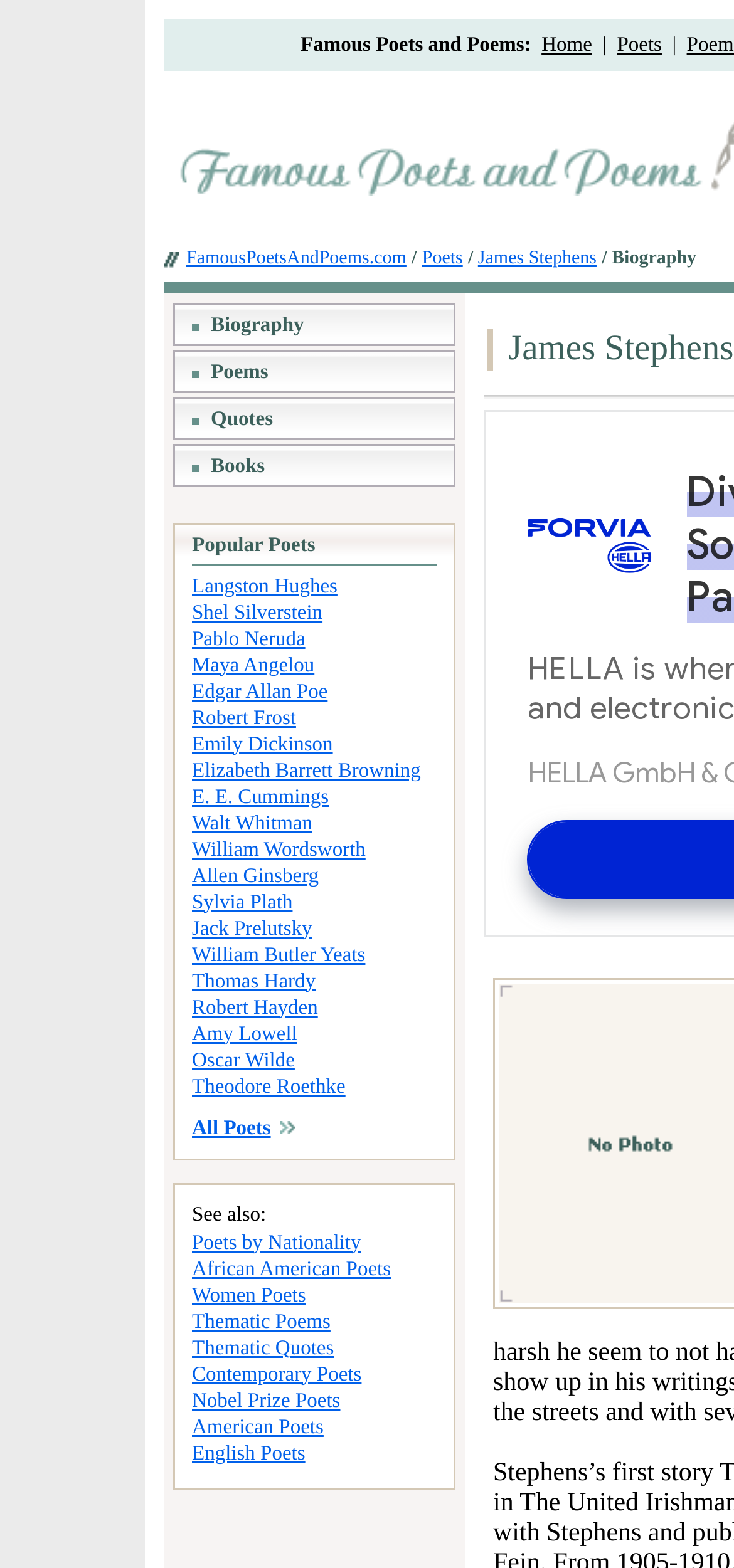How many images are on the webpage? Please answer the question using a single word or phrase based on the image.

11